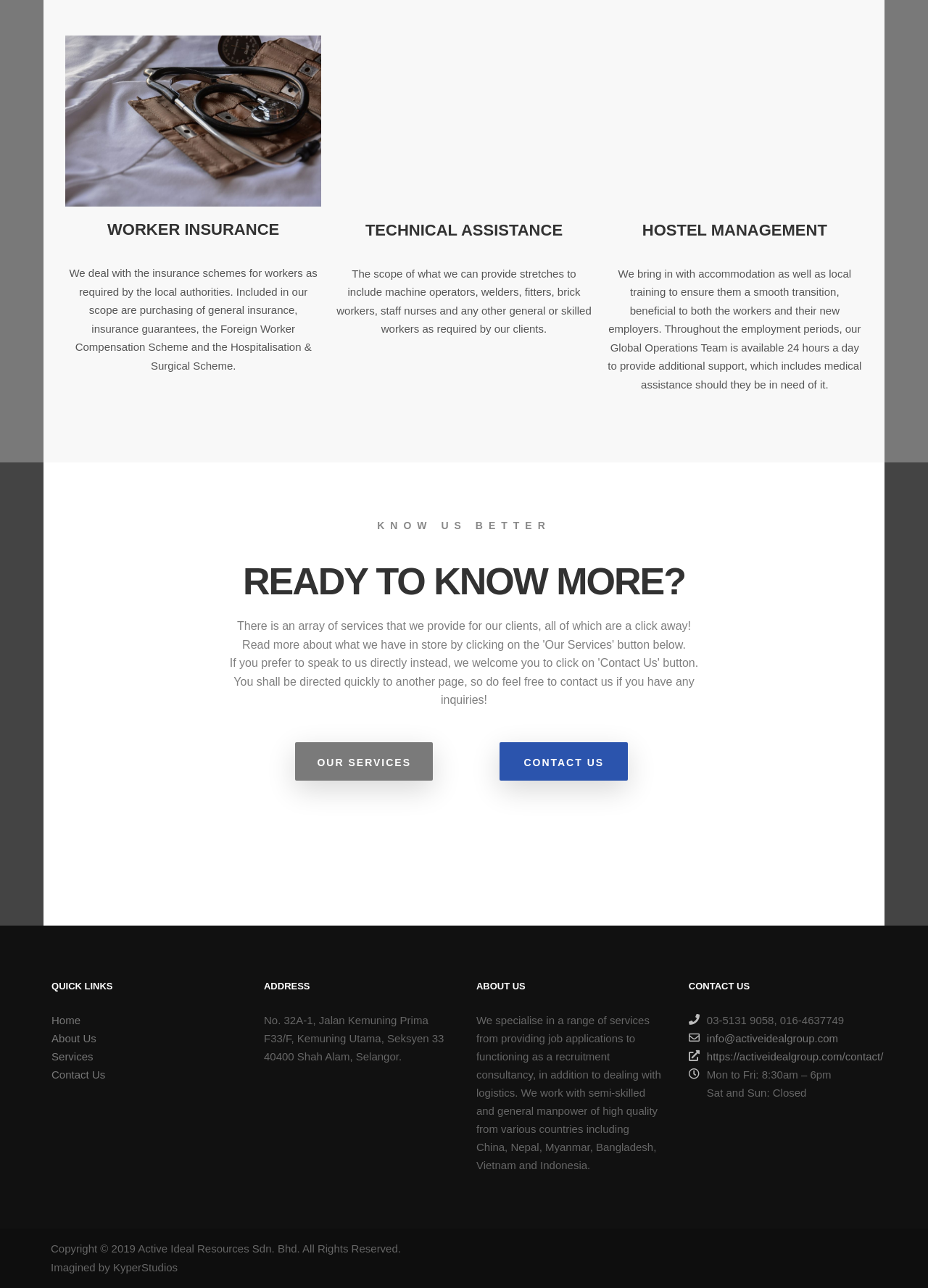What is the purpose of the 'HOSTEL MANAGEMENT' service?
Use the information from the screenshot to give a comprehensive response to the question.

Based on the description under the 'HOSTEL MANAGEMENT' heading, it can be inferred that the purpose of this service is to provide accommodation and local training to workers, ensuring a smooth transition for both the workers and their new employers.